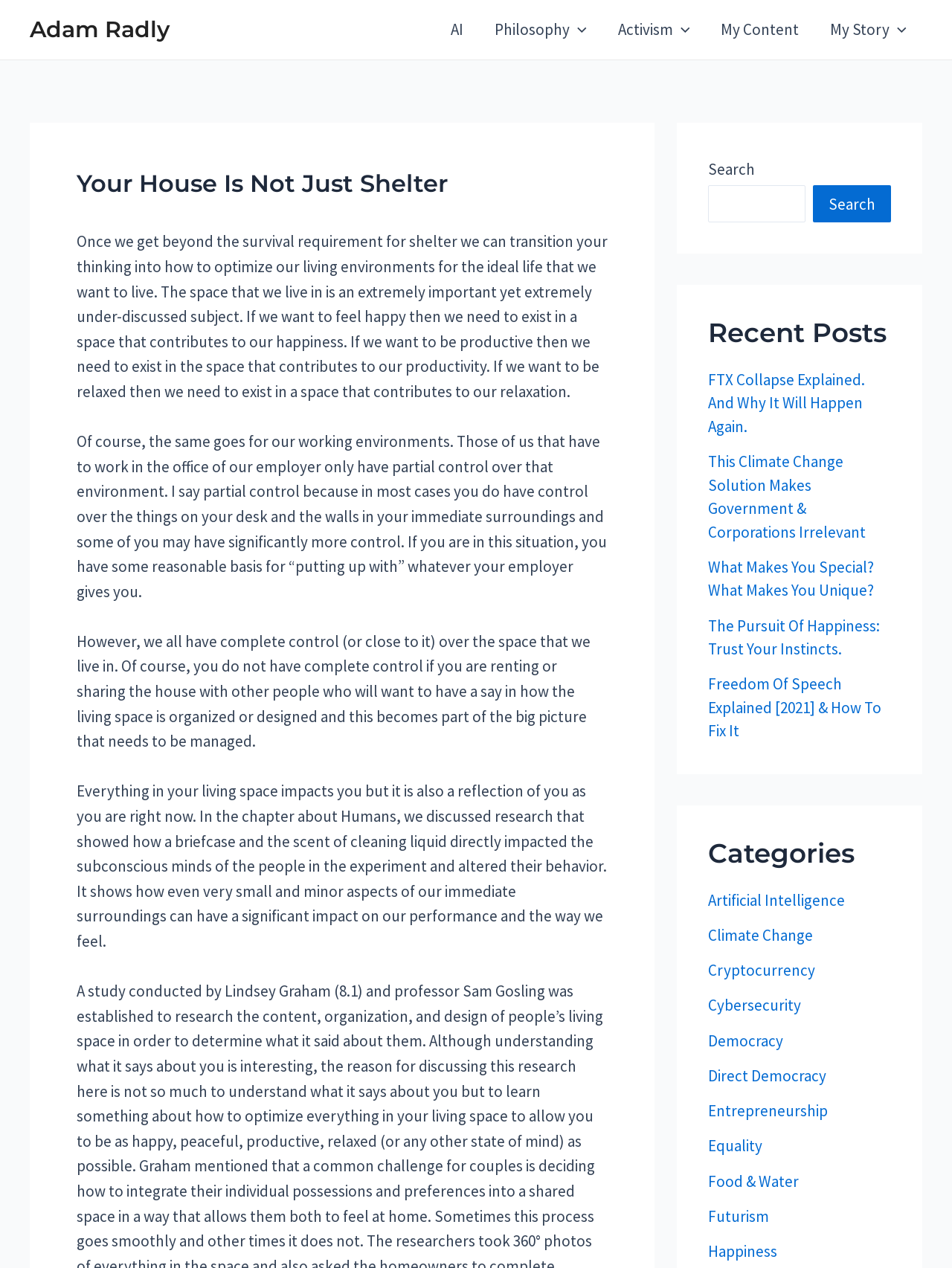Determine the bounding box coordinates of the section to be clicked to follow the instruction: "Explore the 'Artificial Intelligence' category". The coordinates should be given as four float numbers between 0 and 1, formatted as [left, top, right, bottom].

[0.744, 0.702, 0.888, 0.718]